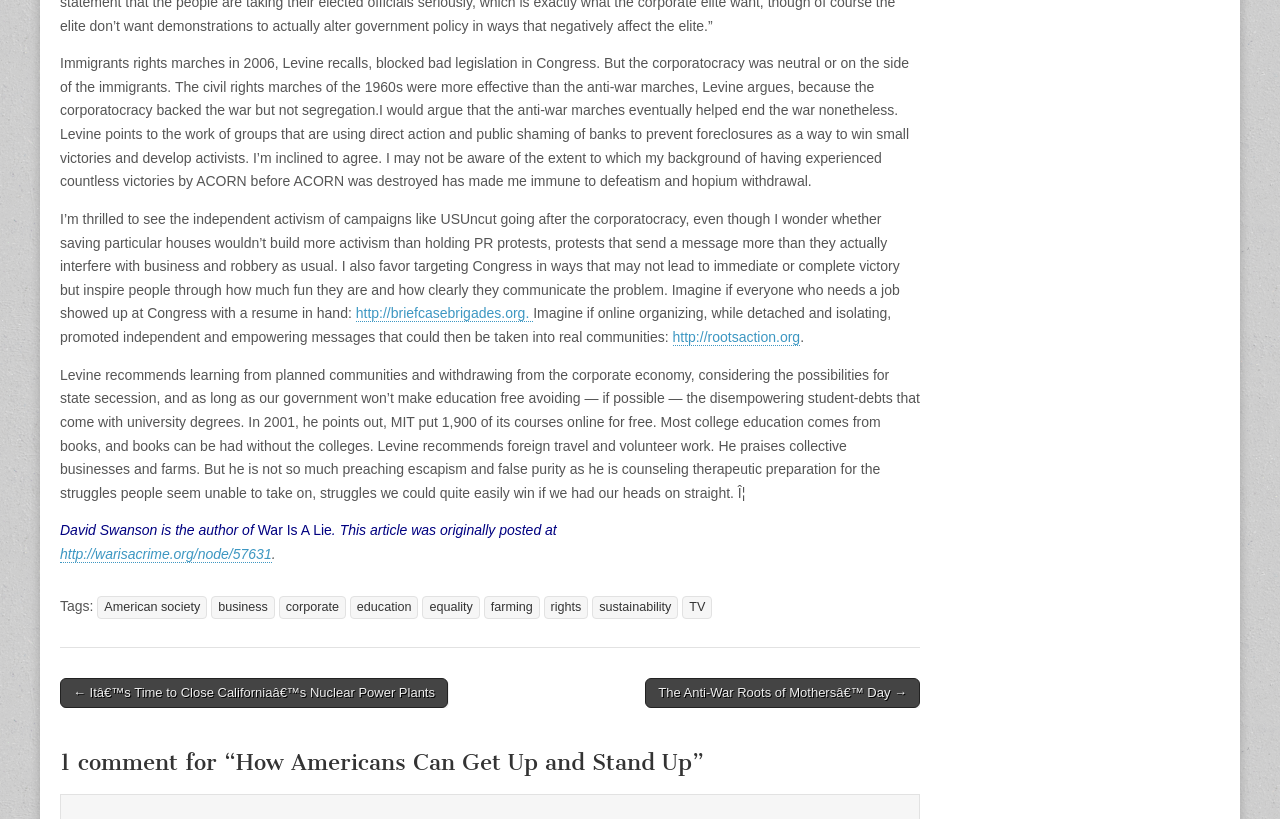Locate the bounding box coordinates for the element described below: "American society". The coordinates must be four float values between 0 and 1, formatted as [left, top, right, bottom].

[0.076, 0.727, 0.162, 0.756]